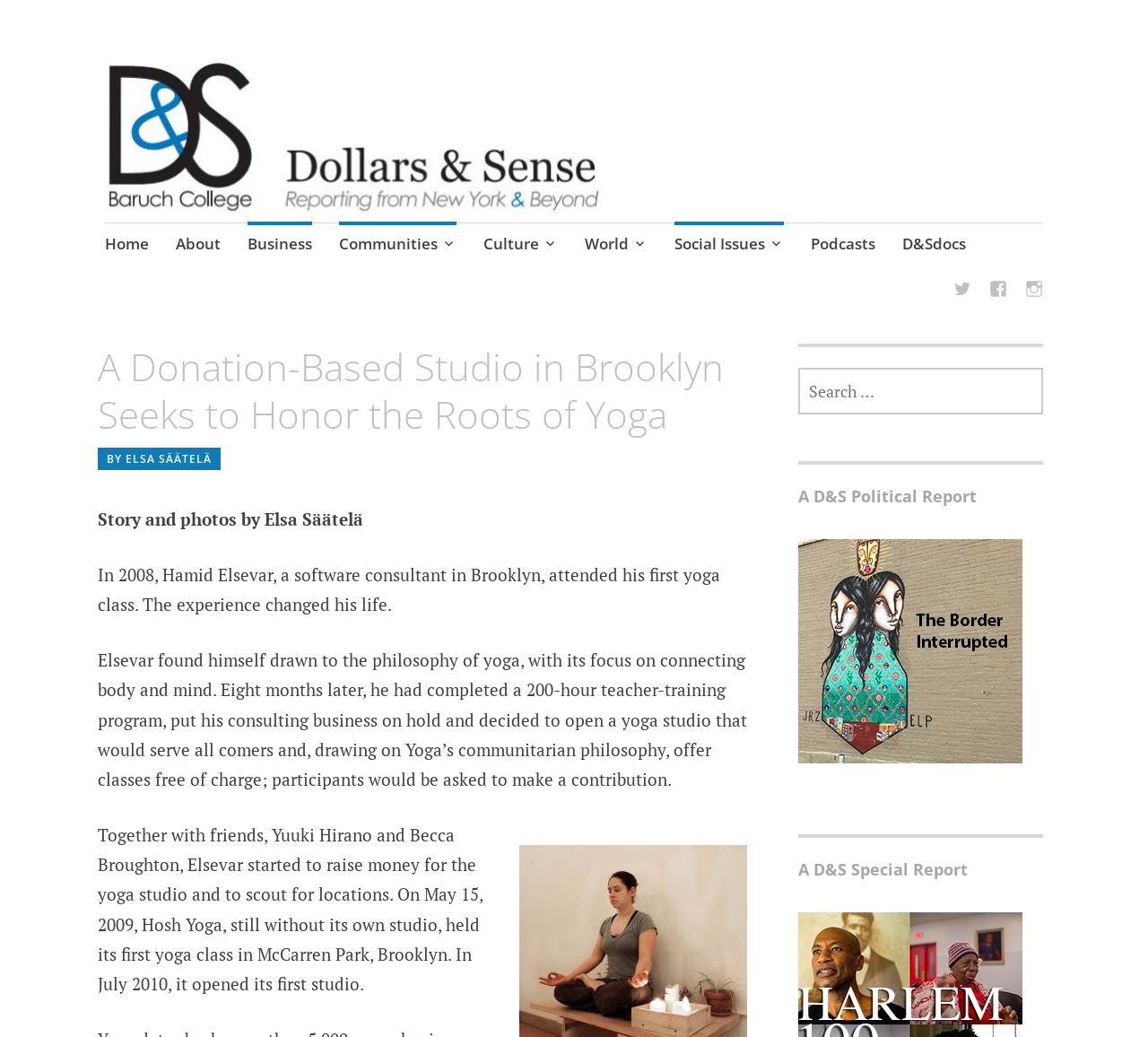Pinpoint the bounding box coordinates of the area that should be clicked to complete the following instruction: "Go to the 'About' page". The coordinates must be given as four float numbers between 0 and 1, i.e., [left, top, right, bottom].

[0.153, 0.214, 0.192, 0.259]